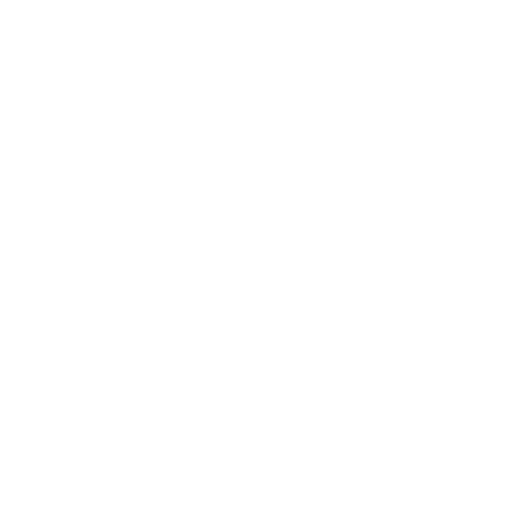Where is the product likely to be found?
Please answer the question with a single word or phrase, referencing the image.

Shopping context